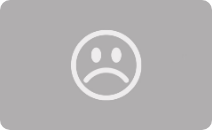Please provide a detailed answer to the question below based on the screenshot: 
What emotion does the icon convey?

The caption describes the icon as depicting a sad face, which is an expressive symbol typically used to convey feelings of disappointment or sadness. This implies that the primary emotion associated with the icon is sadness.